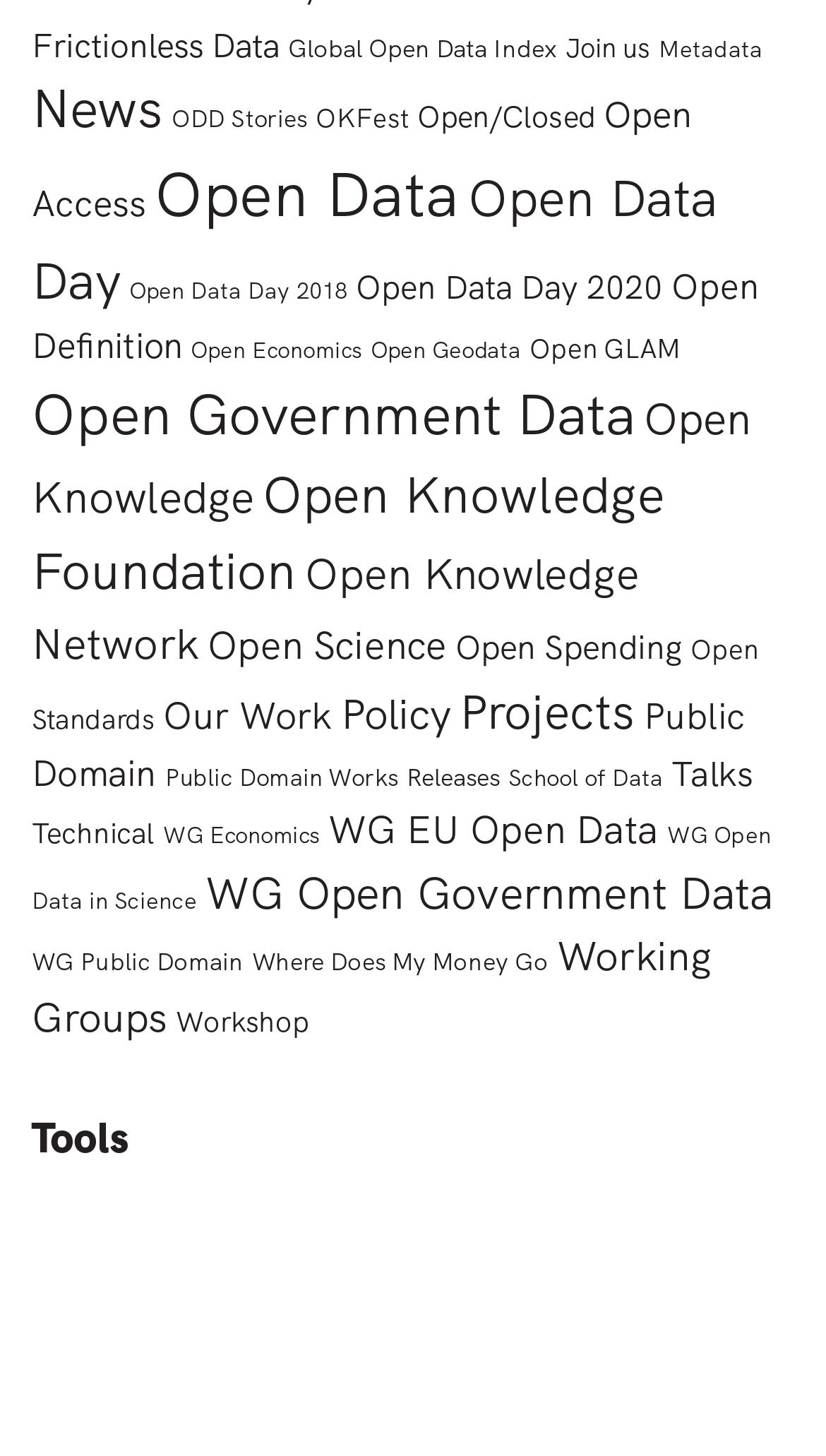Provide the bounding box coordinates of the area you need to click to execute the following instruction: "Explore Frictionless Data".

[0.038, 0.015, 0.338, 0.046]